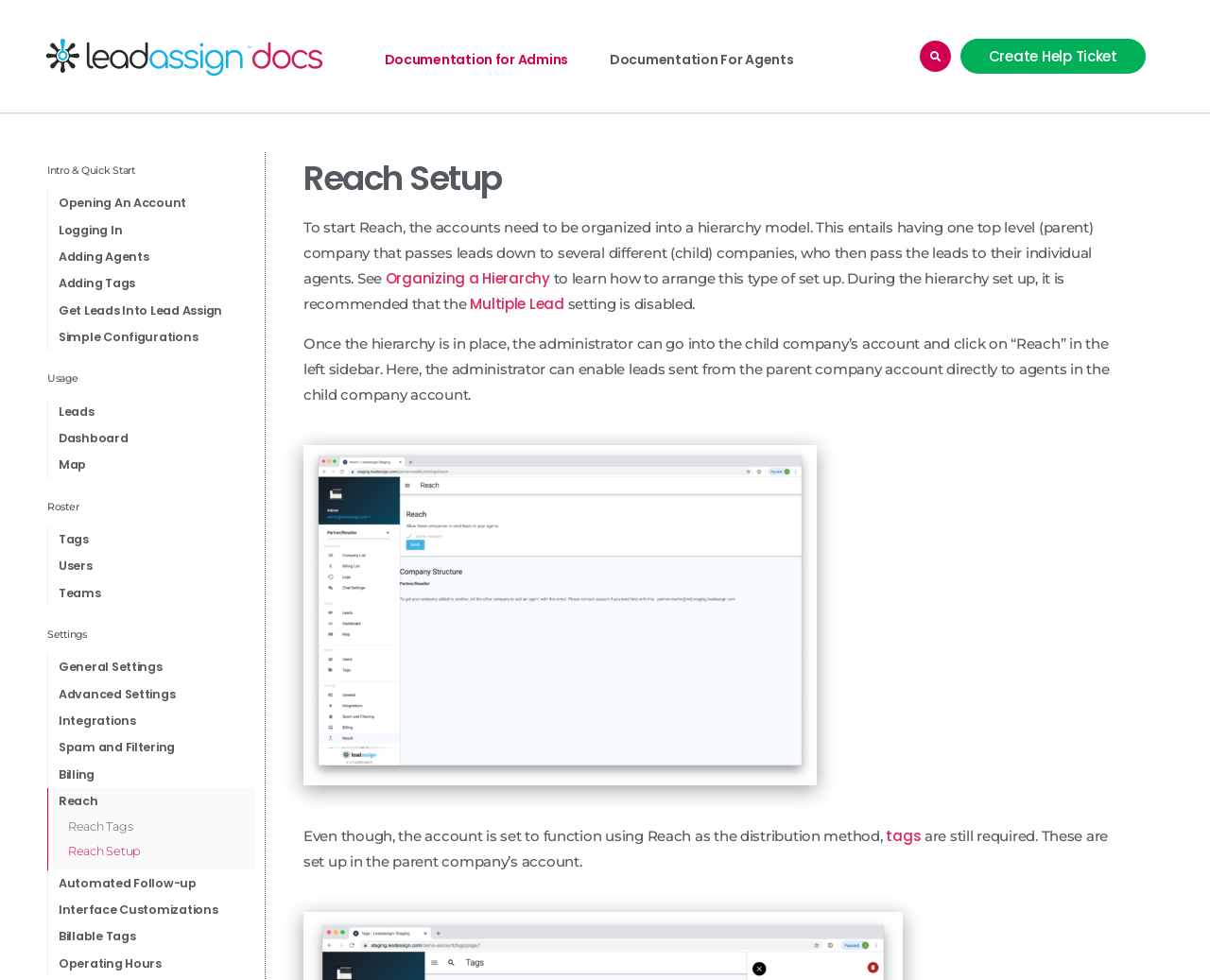Please locate the bounding box coordinates of the element that should be clicked to complete the given instruction: "Create a help ticket".

[0.794, 0.04, 0.947, 0.075]